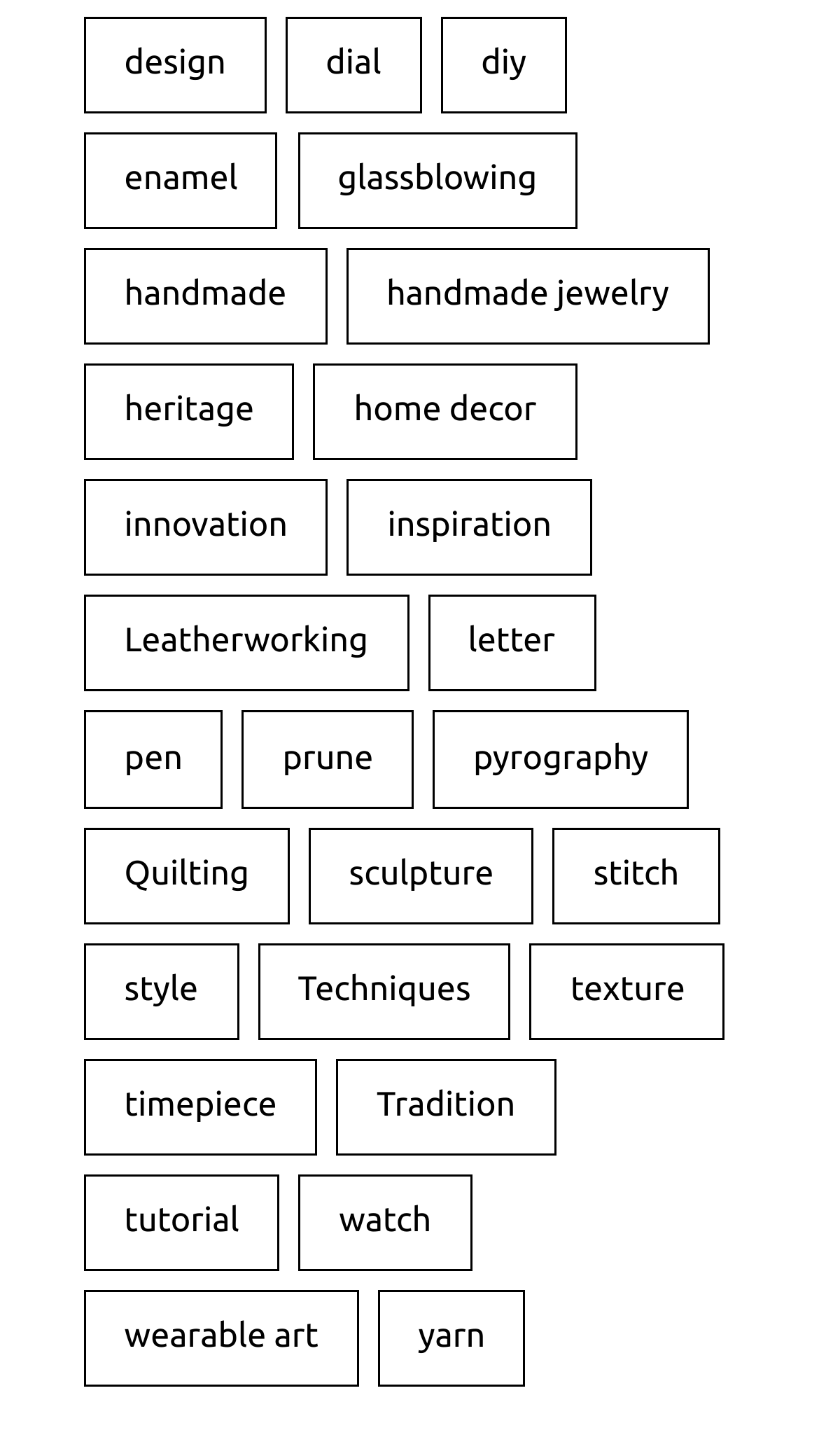What is the category with the most items?
Using the visual information, answer the question in a single word or phrase.

handmade jewelry